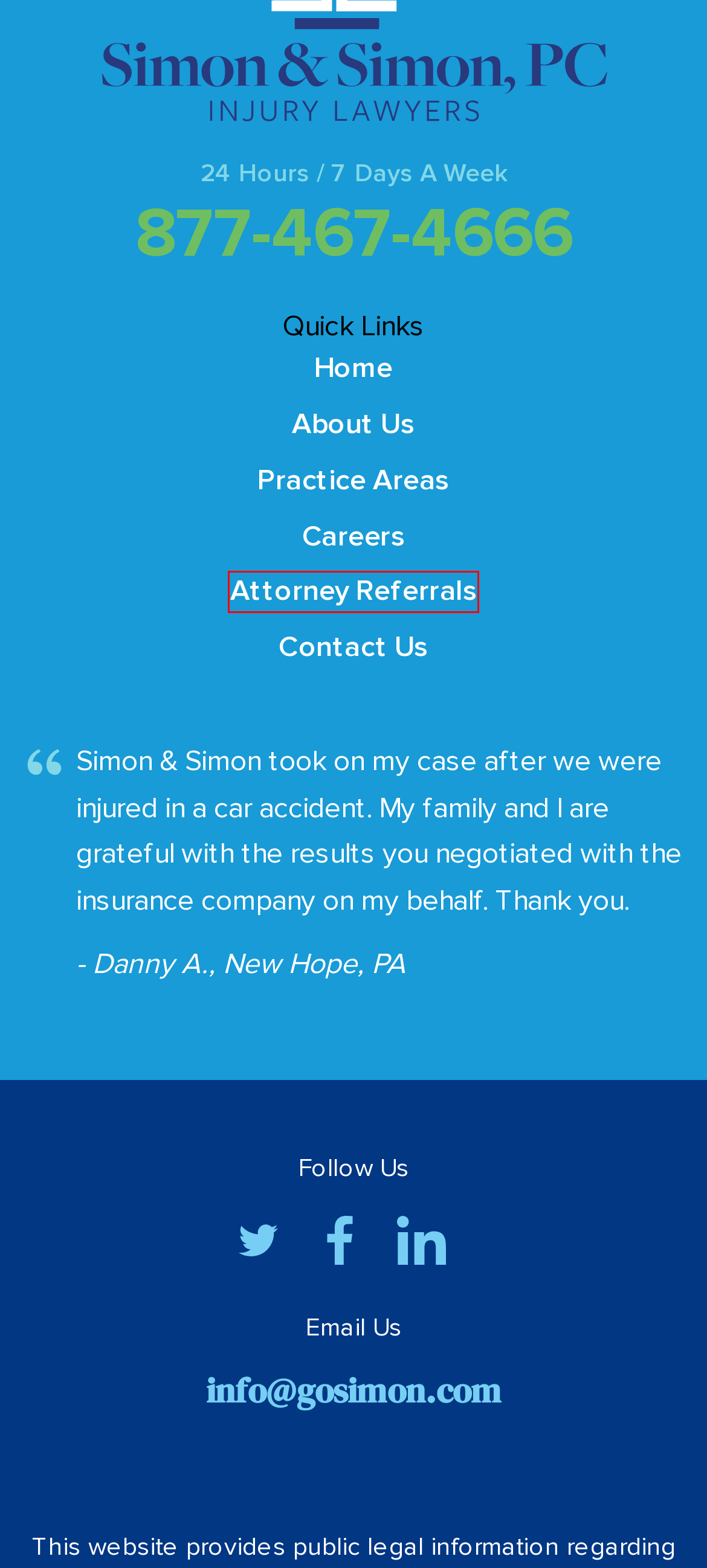Inspect the screenshot of a webpage with a red rectangle bounding box. Identify the webpage description that best corresponds to the new webpage after clicking the element inside the bounding box. Here are the candidates:
A. Practice Areas - Simon & Simon, PC
B. Injury Lawyers in Philadelphia | Free Consultation
C. Personal Injury Lawyer in Pittsburgh | 24/7 Help
D. Attorney Referrals - Simon & Simon, PC
E. Simon & Simon, PC - A Full Service Personal Injury Law Firm
F. Careers at Simon & Simon - Simon & Simon, PC
G. Recent Results Archive - Simon & Simon, PC
H. Personal Injury Lawyer in Boston | Simon & Simon, PC

D